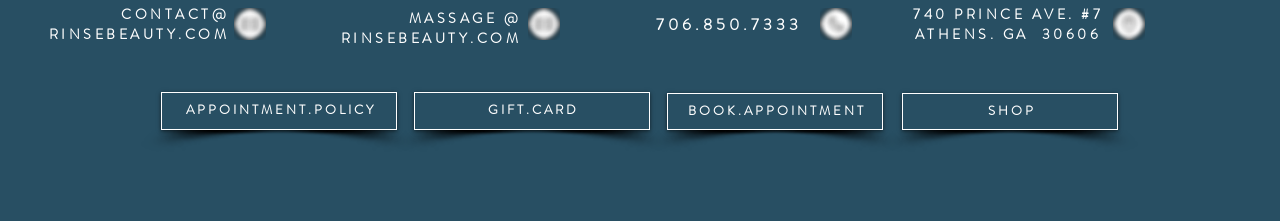Identify the bounding box coordinates of the element that should be clicked to fulfill this task: "Book an appointment". The coordinates should be provided as four float numbers between 0 and 1, i.e., [left, top, right, bottom].

[0.521, 0.421, 0.69, 0.588]